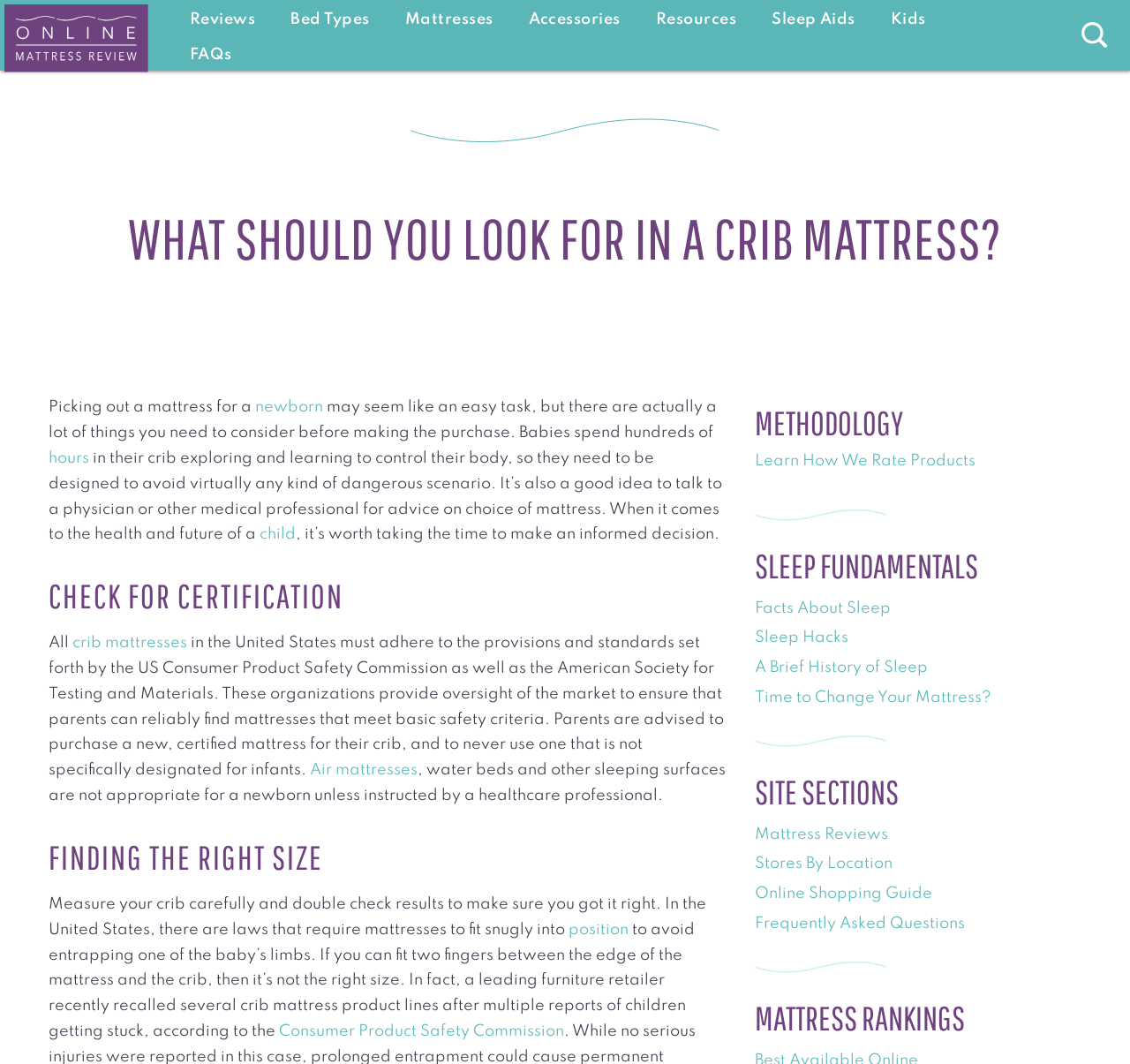Identify the bounding box of the UI component described as: "FAQs".

[0.152, 0.033, 0.221, 0.066]